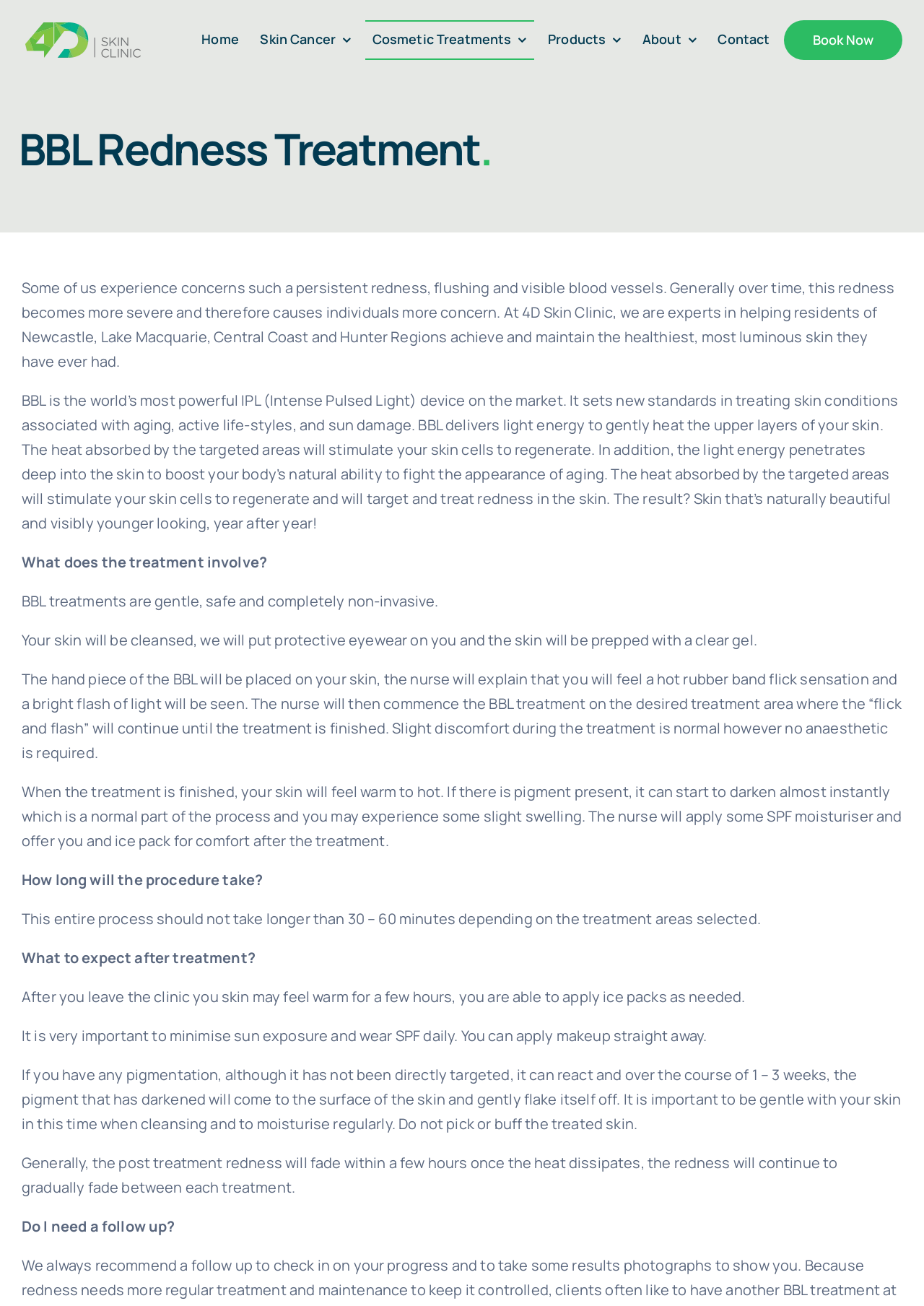Find the bounding box coordinates for the area that must be clicked to perform this action: "Click the 'Home' link".

[0.21, 0.015, 0.266, 0.046]